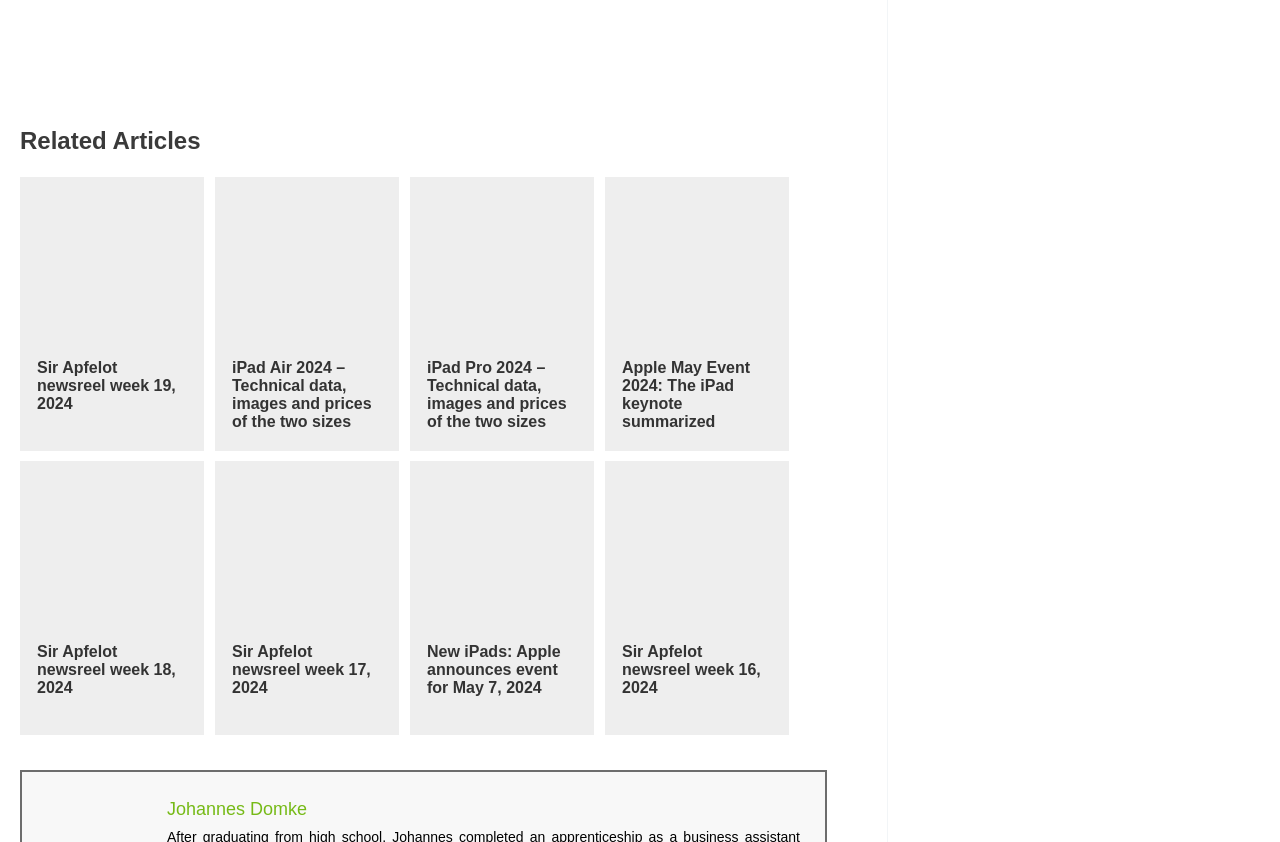Highlight the bounding box coordinates of the element that should be clicked to carry out the following instruction: "Visit Johannes Domke's page". The coordinates must be given as four float numbers ranging from 0 to 1, i.e., [left, top, right, bottom].

[0.13, 0.949, 0.24, 0.973]